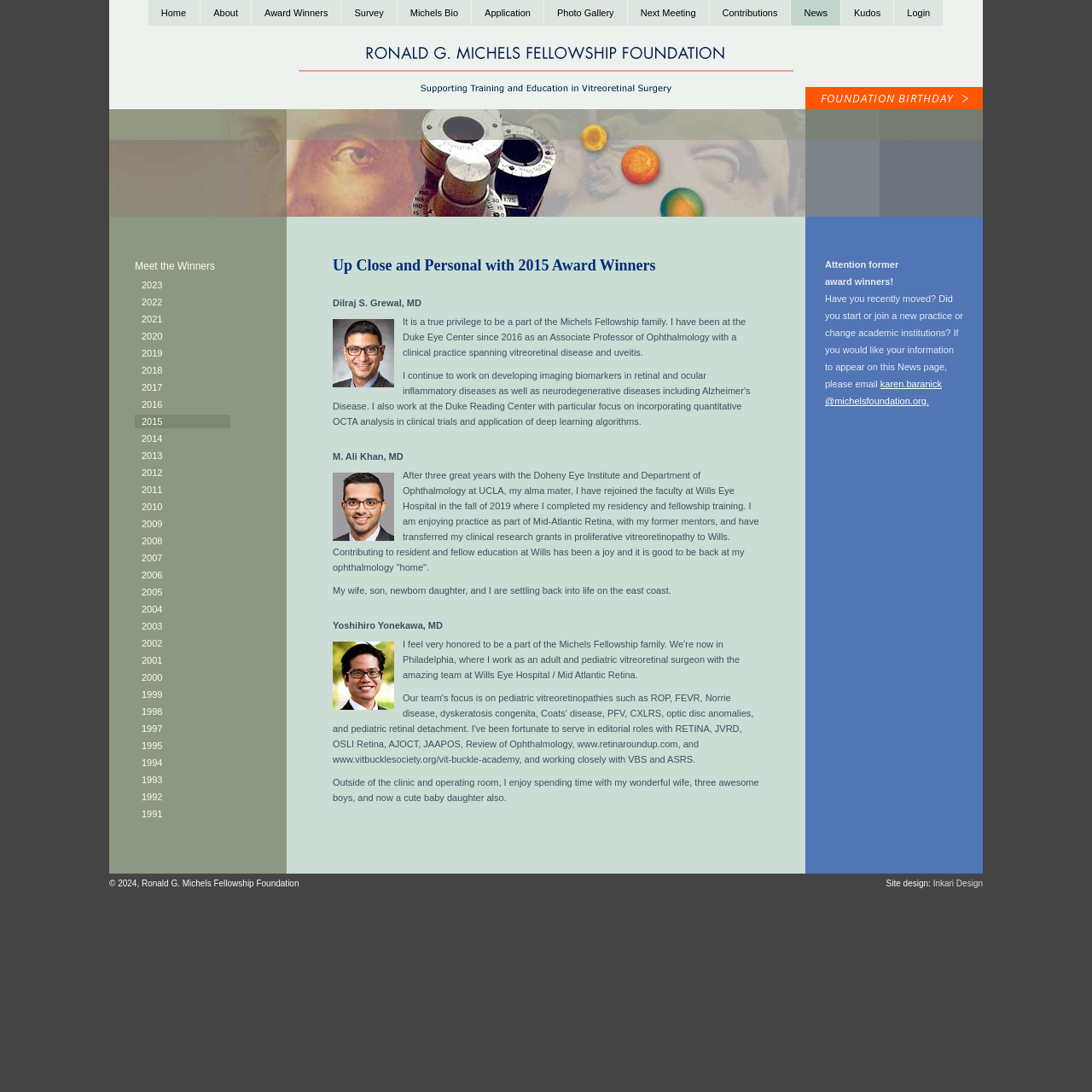Please find the bounding box coordinates of the clickable region needed to complete the following instruction: "Click on the 'Home' link". The bounding box coordinates must consist of four float numbers between 0 and 1, i.e., [left, top, right, bottom].

[0.136, 0.0, 0.182, 0.023]